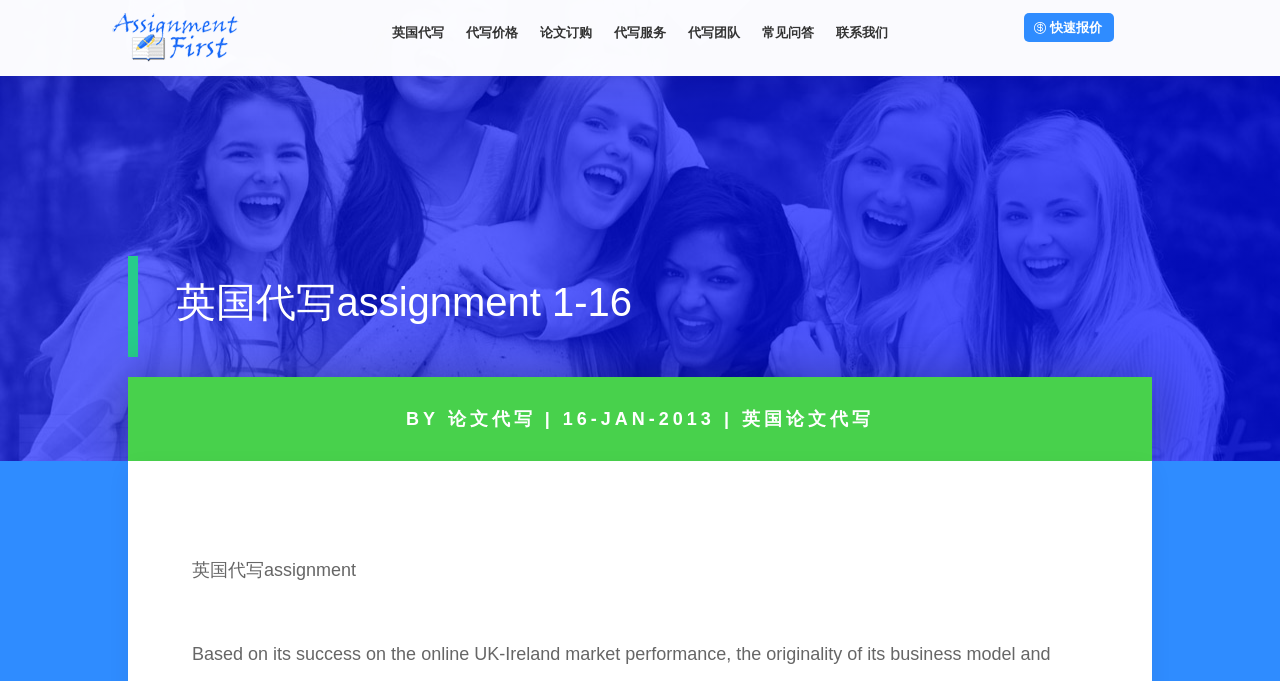What is the language of the website?
Provide a detailed and extensive answer to the question.

The language of the website can be determined by the text and characters used on the webpage. The presence of Chinese characters, such as '英国代写' and '论文代写', suggests that the website is primarily in Chinese.